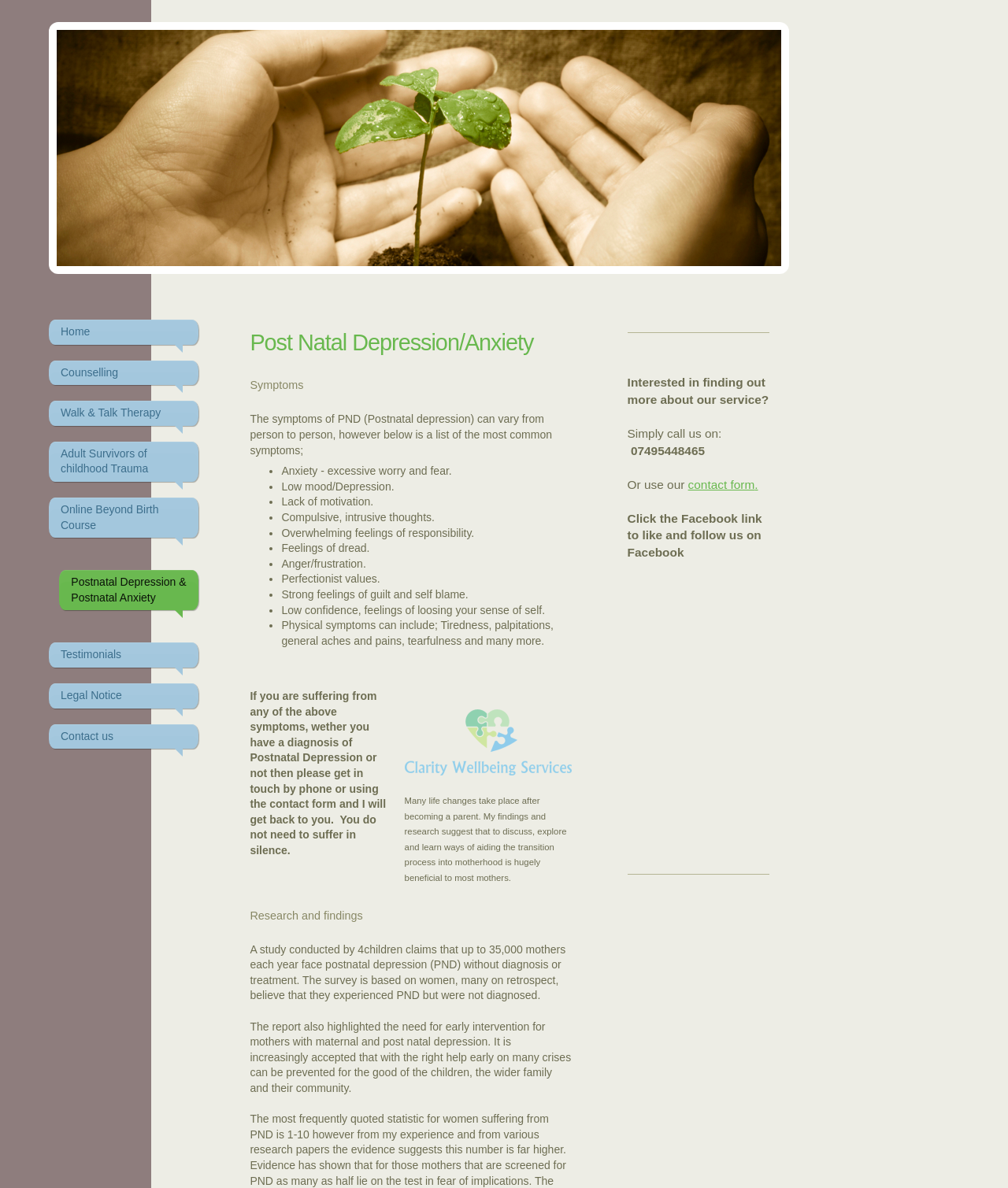Please identify the bounding box coordinates of the element's region that should be clicked to execute the following instruction: "Click Postnatal Depression & Postnatal Anxiety". The bounding box coordinates must be four float numbers between 0 and 1, i.e., [left, top, right, bottom].

[0.059, 0.48, 0.197, 0.514]